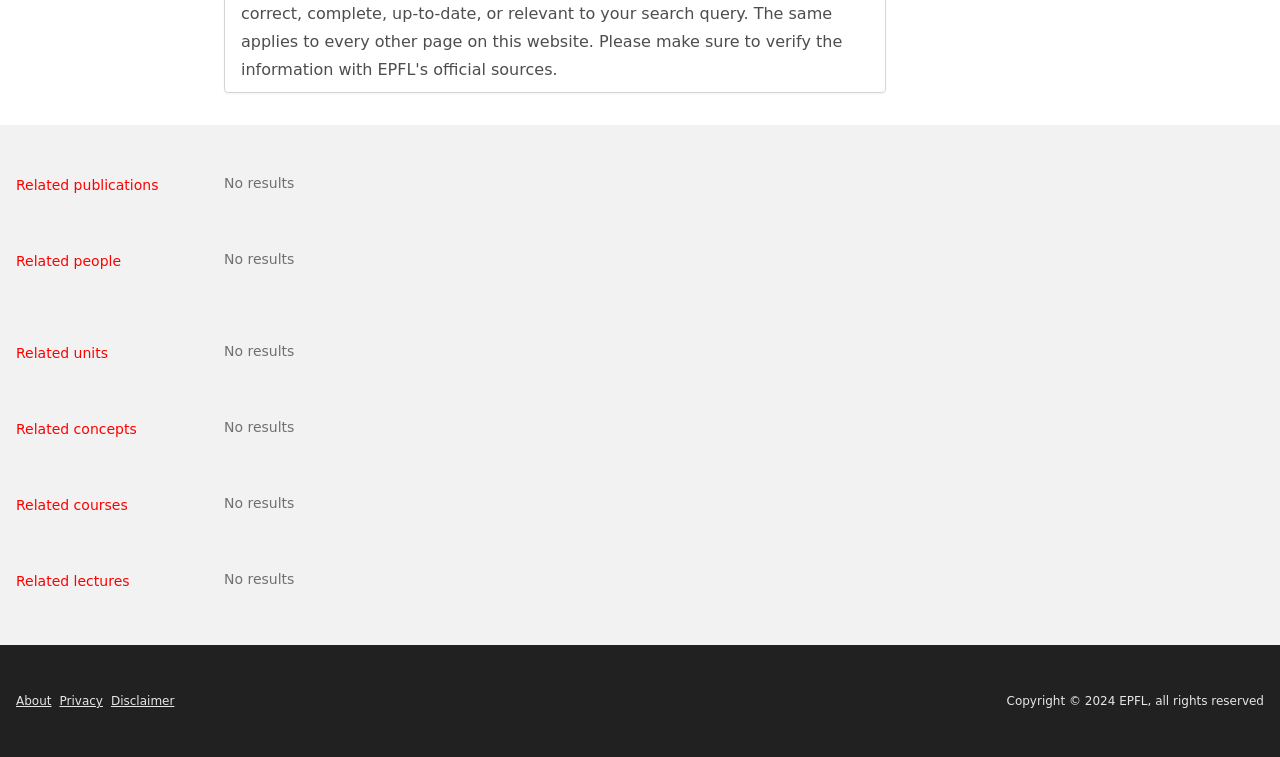Using the format (top-left x, top-left y, bottom-right x, bottom-right y), and given the element description, identify the bounding box coordinates within the screenshot: About

[0.012, 0.917, 0.04, 0.935]